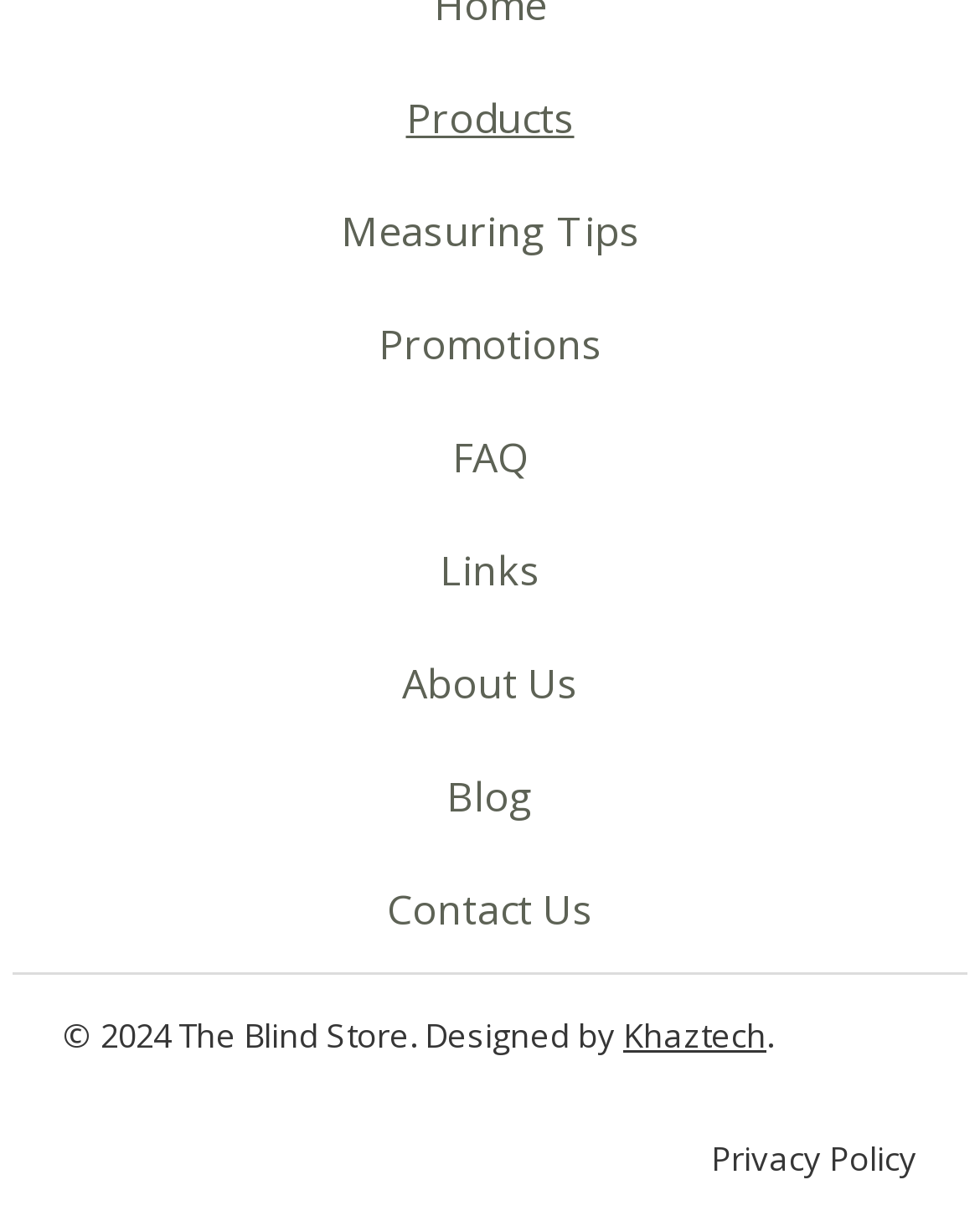Please provide a detailed answer to the question below based on the screenshot: 
How many columns are there in the main navigation menu?

I analyzed the bounding box coordinates of the links in the main navigation menu and found that they all have similar x1 and x2 values, indicating they are aligned vertically in a single column.